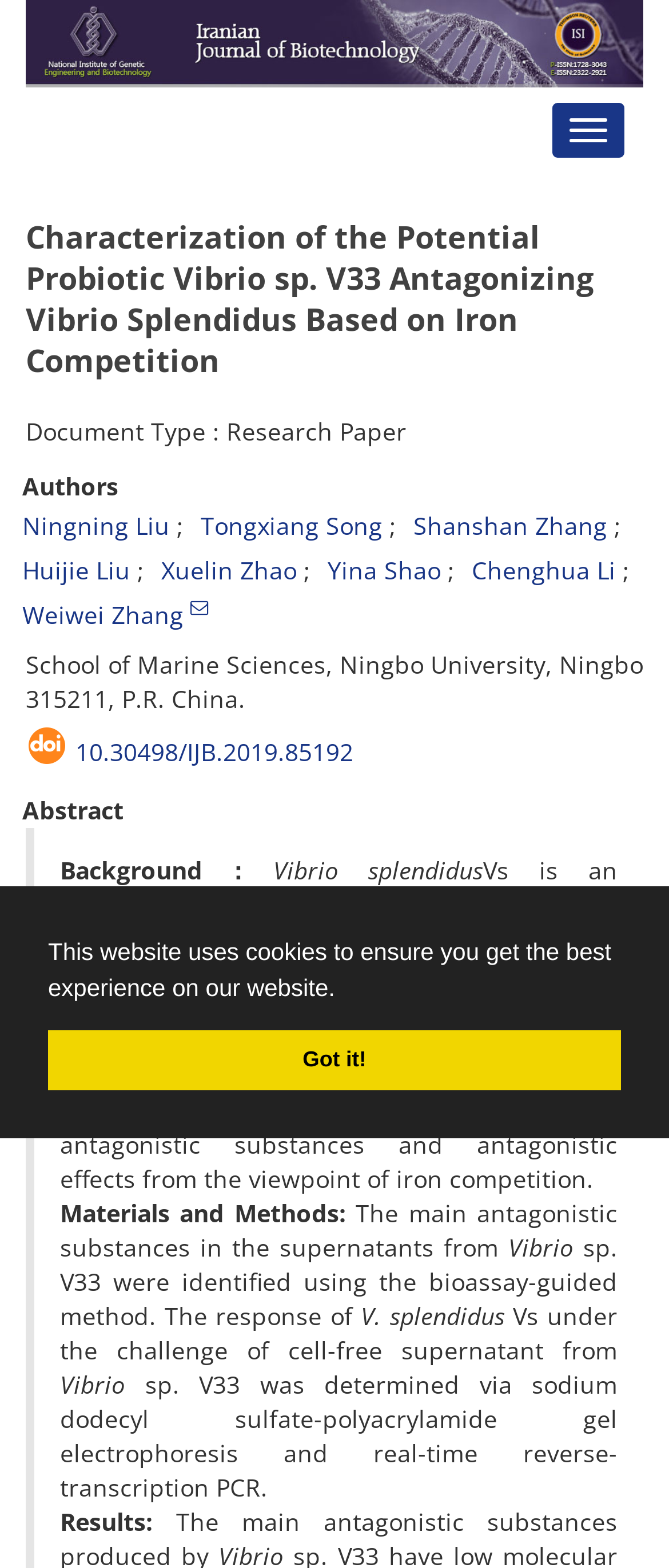Specify the bounding box coordinates of the area to click in order to execute this command: 'Learn more about authors'. The coordinates should consist of four float numbers ranging from 0 to 1, and should be formatted as [left, top, right, bottom].

[0.033, 0.324, 0.254, 0.345]